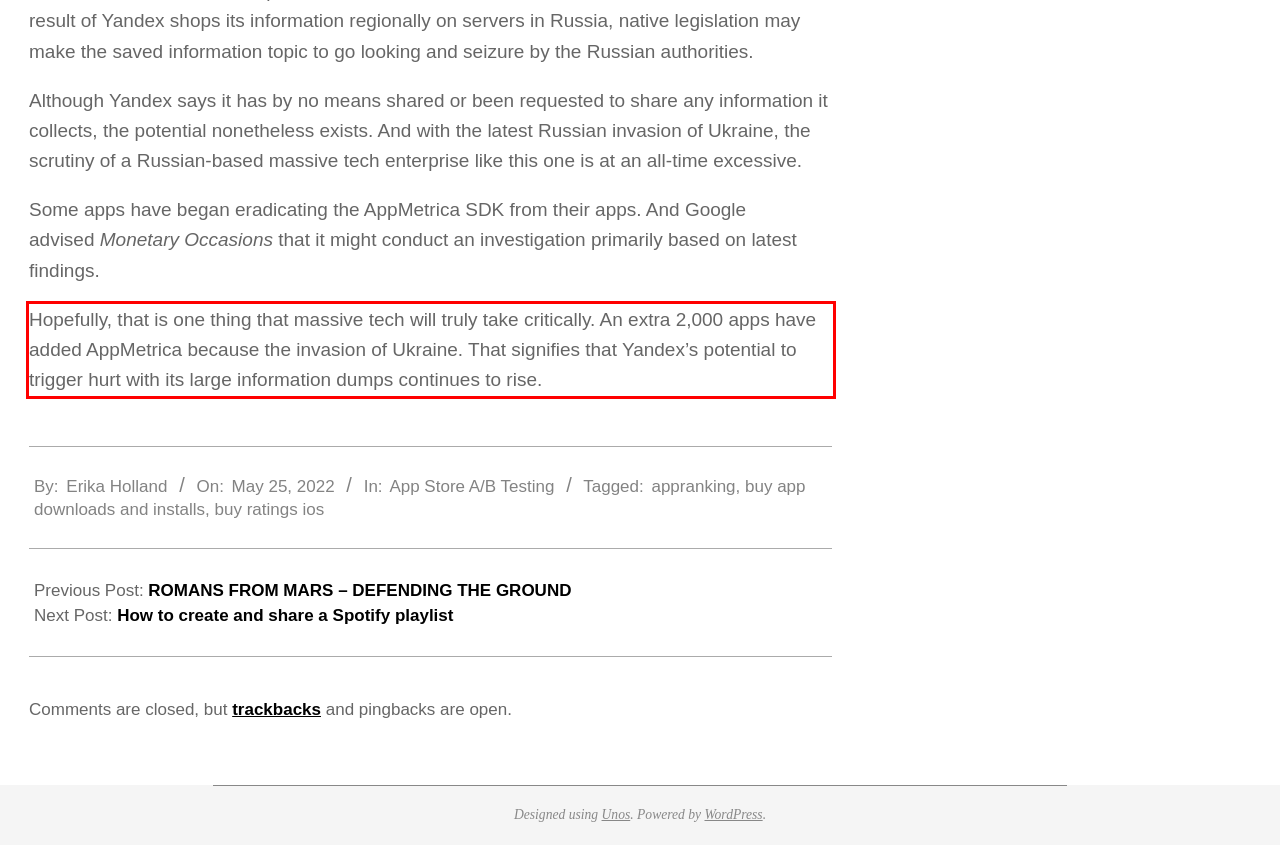Examine the webpage screenshot, find the red bounding box, and extract the text content within this marked area.

Hopefully, that is one thing that massive tech will truly take critically. An extra 2,000 apps have added AppMetrica because the invasion of Ukraine. That signifies that Yandex’s potential to trigger hurt with its large information dumps continues to rise.